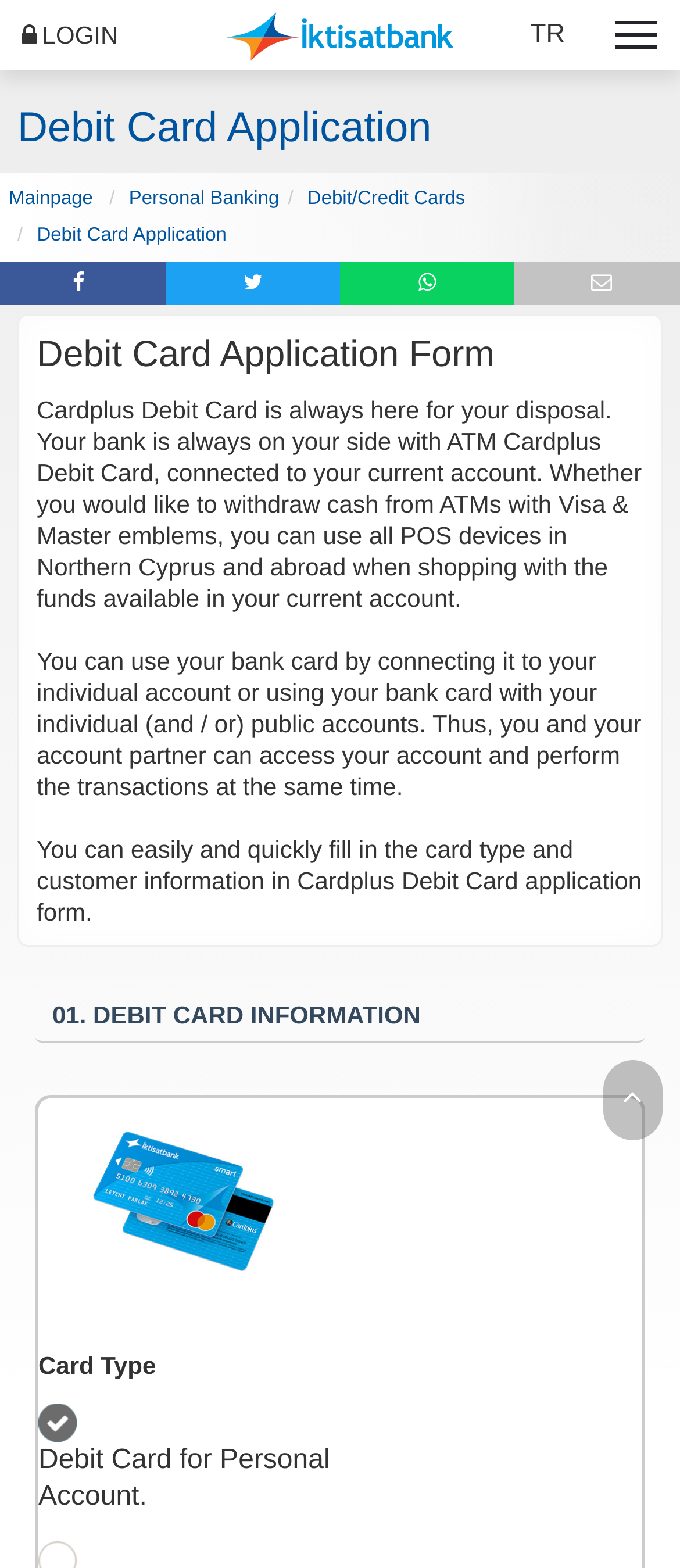Locate the bounding box coordinates of the element that should be clicked to fulfill the instruction: "Click the LOGIN button".

[0.0, 0.0, 0.205, 0.044]